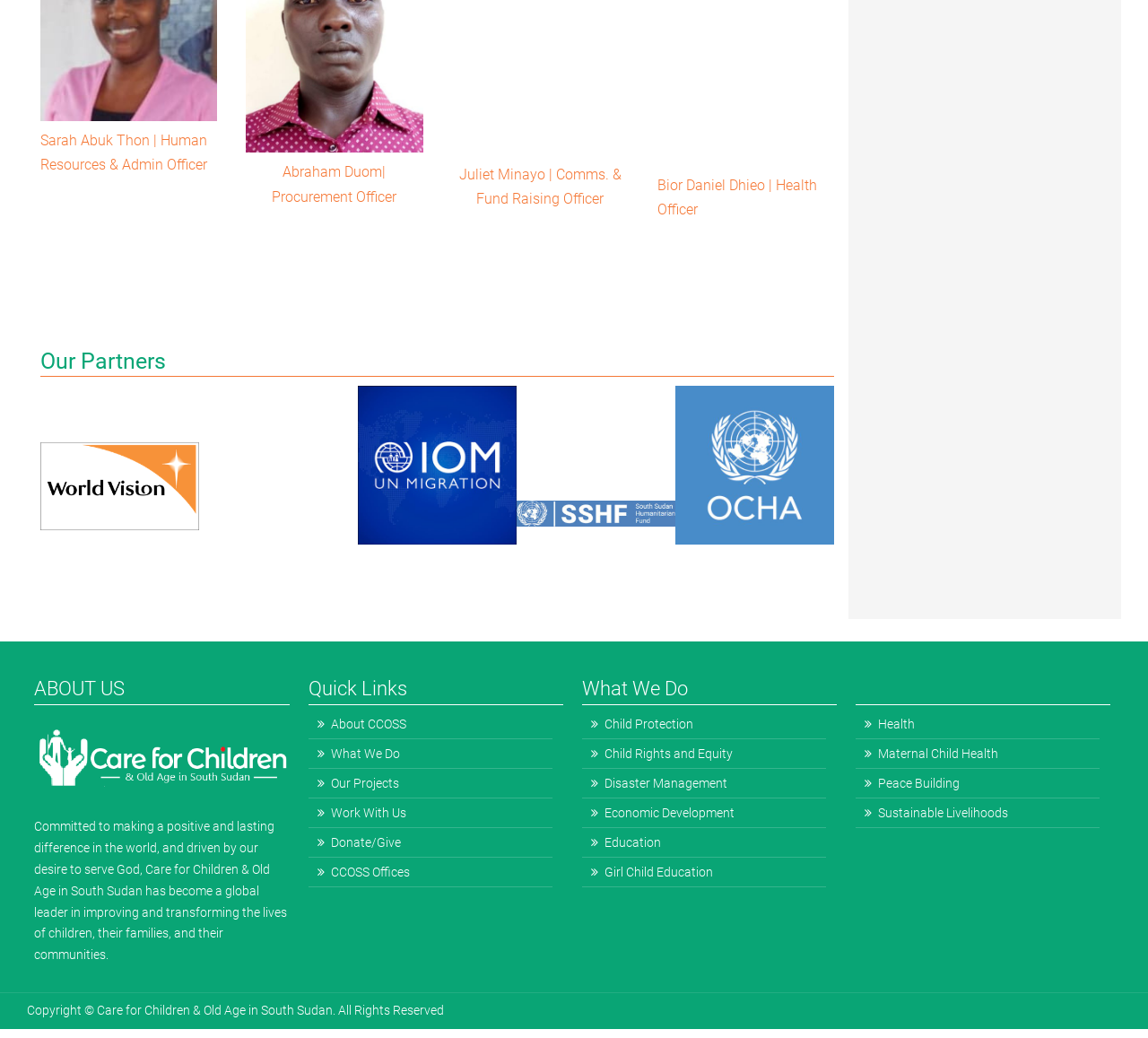Please specify the bounding box coordinates of the clickable region necessary for completing the following instruction: "Learn about 'Health'". The coordinates must consist of four float numbers between 0 and 1, i.e., [left, top, right, bottom].

[0.745, 0.69, 0.958, 0.705]